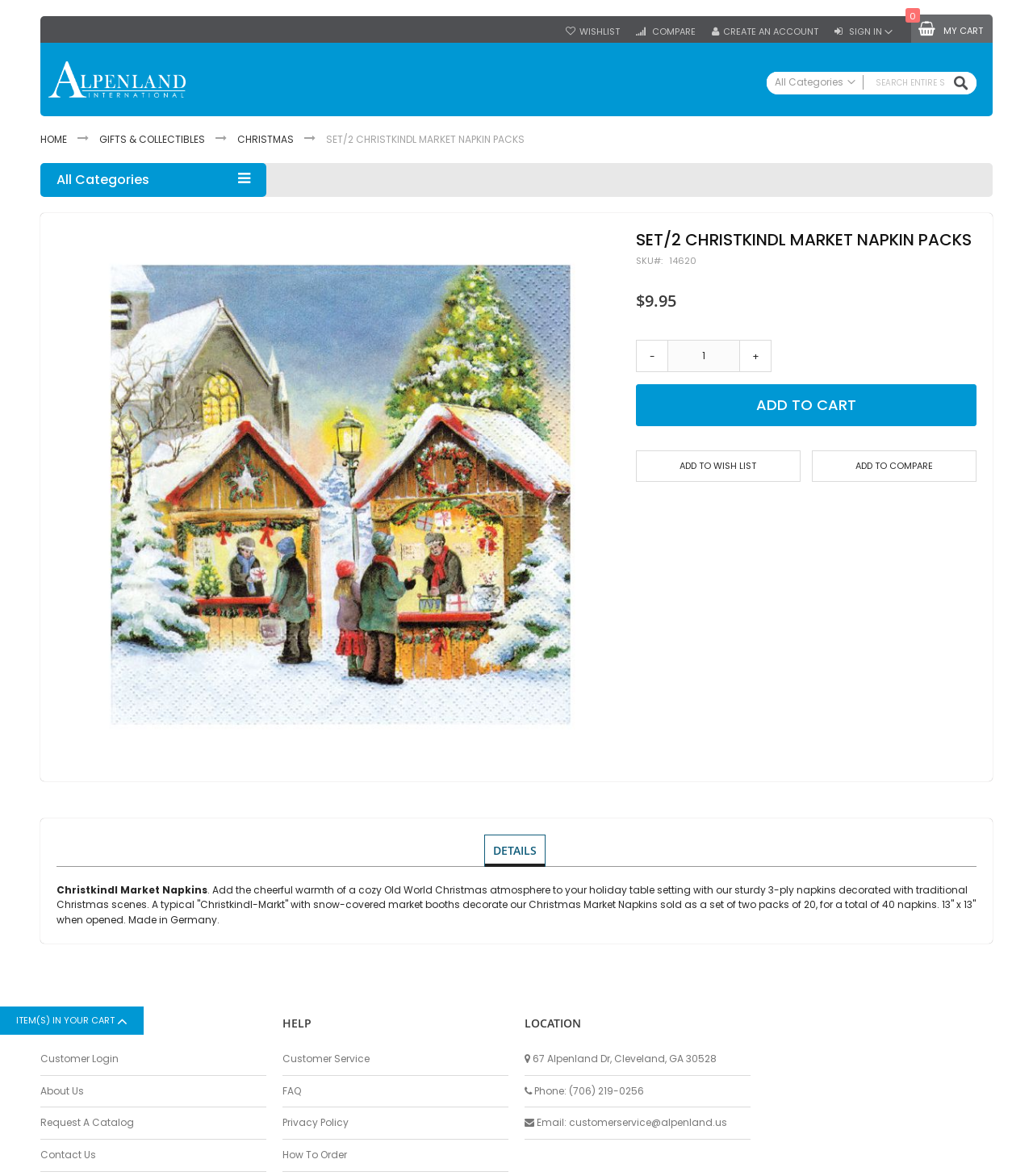Given the element description "Cookies Pastries & Baked Goods", identify the bounding box of the corresponding UI element.

[0.759, 0.891, 0.929, 0.908]